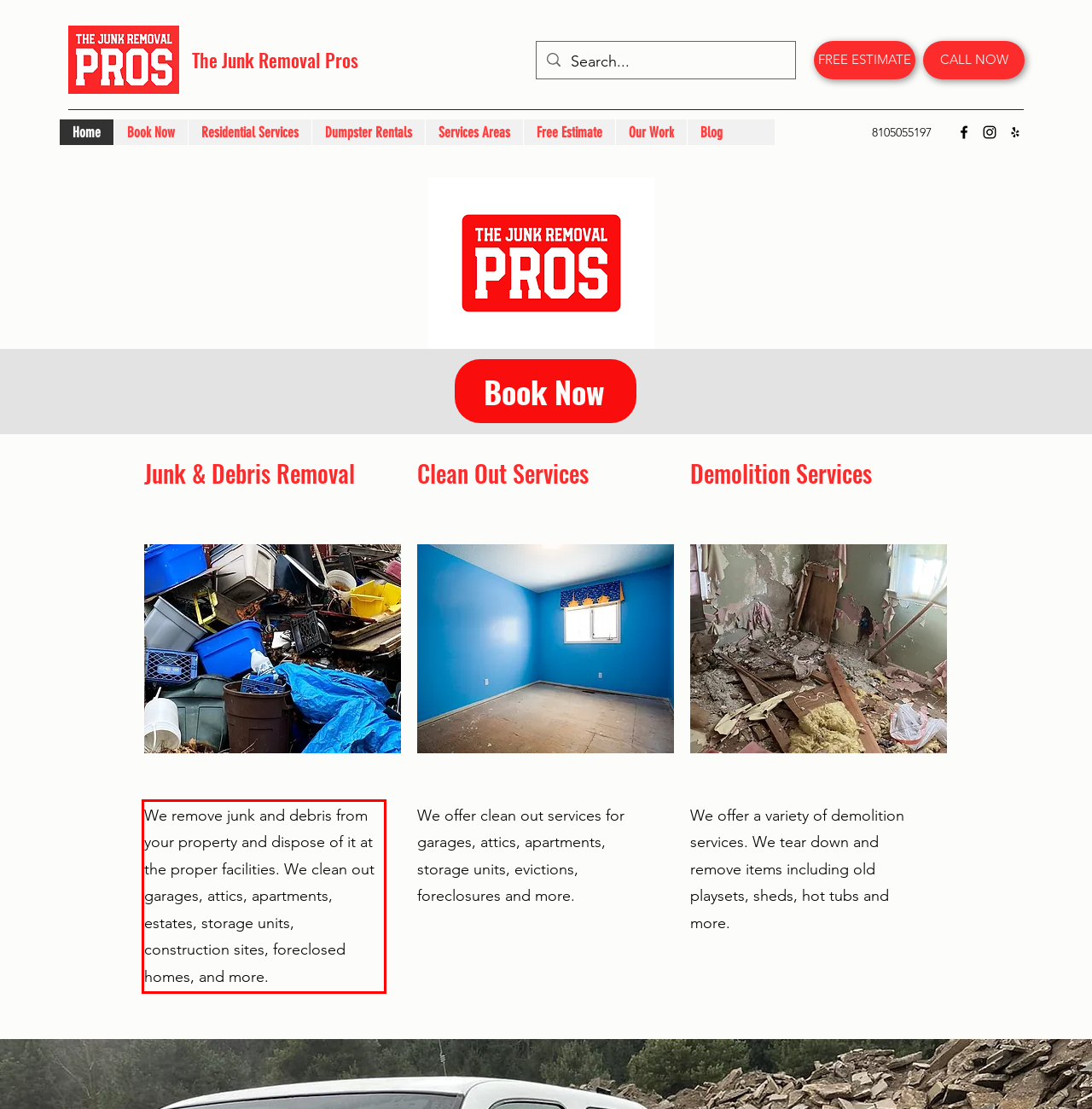You are presented with a webpage screenshot featuring a red bounding box. Perform OCR on the text inside the red bounding box and extract the content.

We remove junk and debris from your property and dispose of it at the proper facilities. We clean out garages, attics, apartments, estates, storage units, construction sites, foreclosed homes, and more.